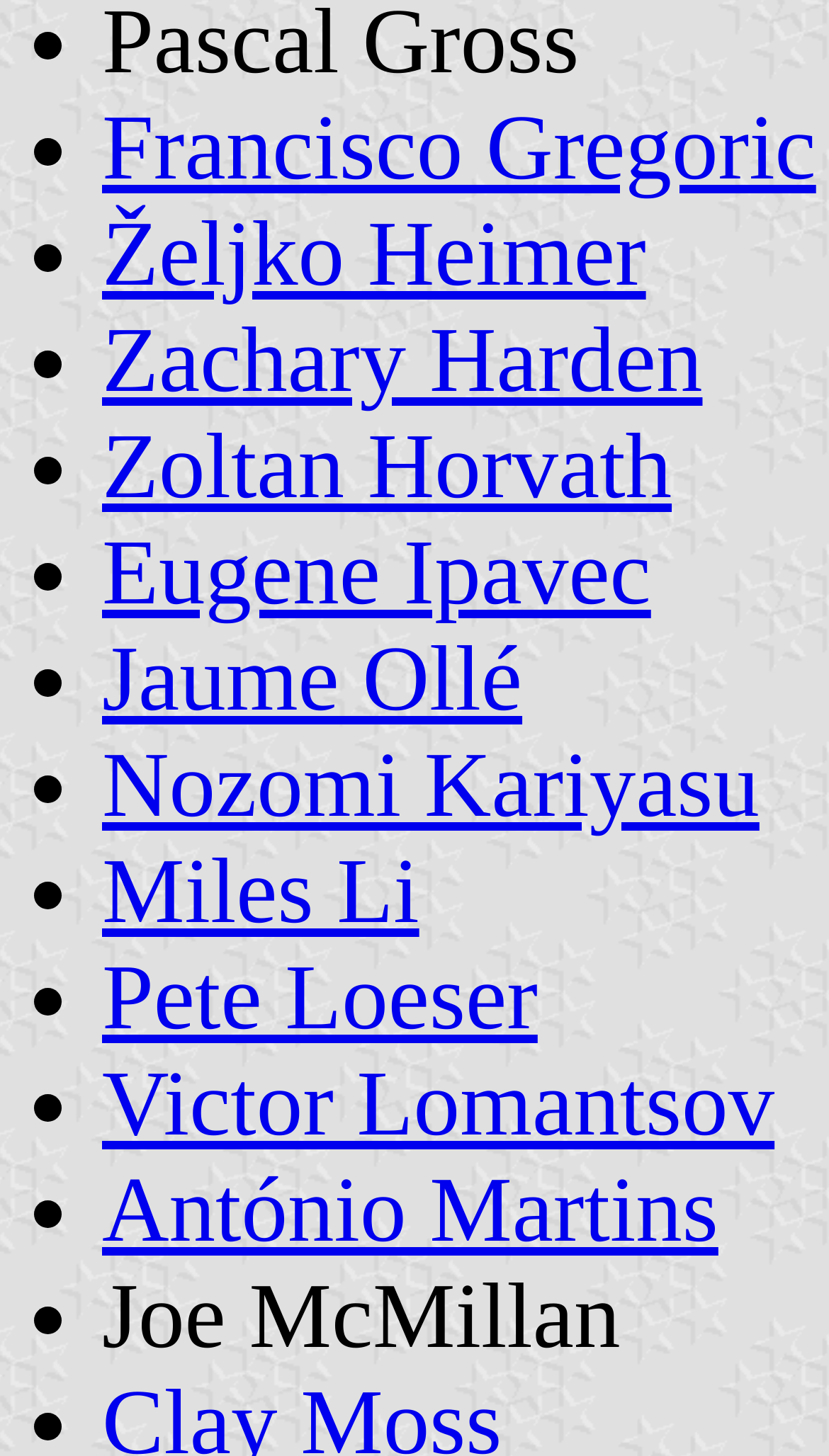Answer the question with a single word or phrase: 
What is the last name of the person listed at the bottom of the webpage?

McMillan